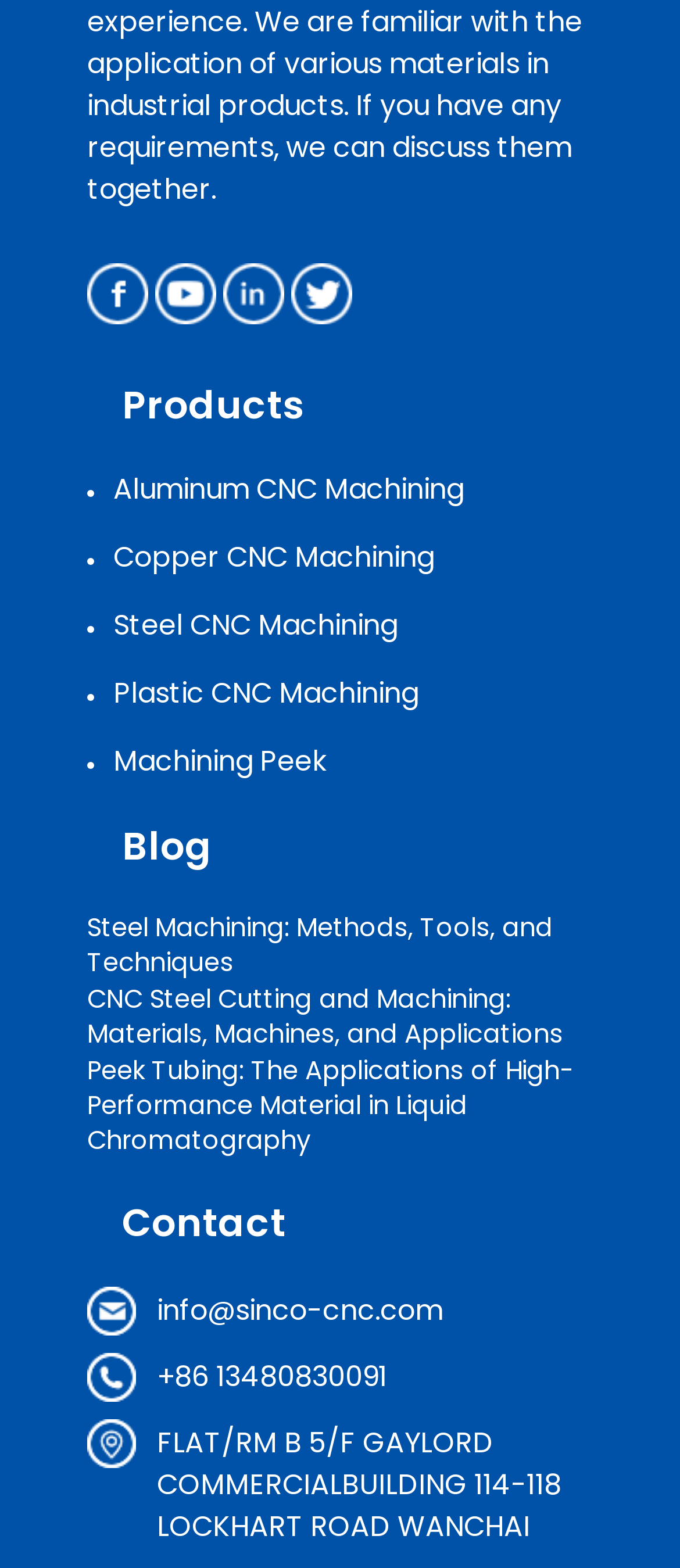Using the provided element description "Aluminum CNC Machining", determine the bounding box coordinates of the UI element.

[0.128, 0.299, 0.872, 0.326]